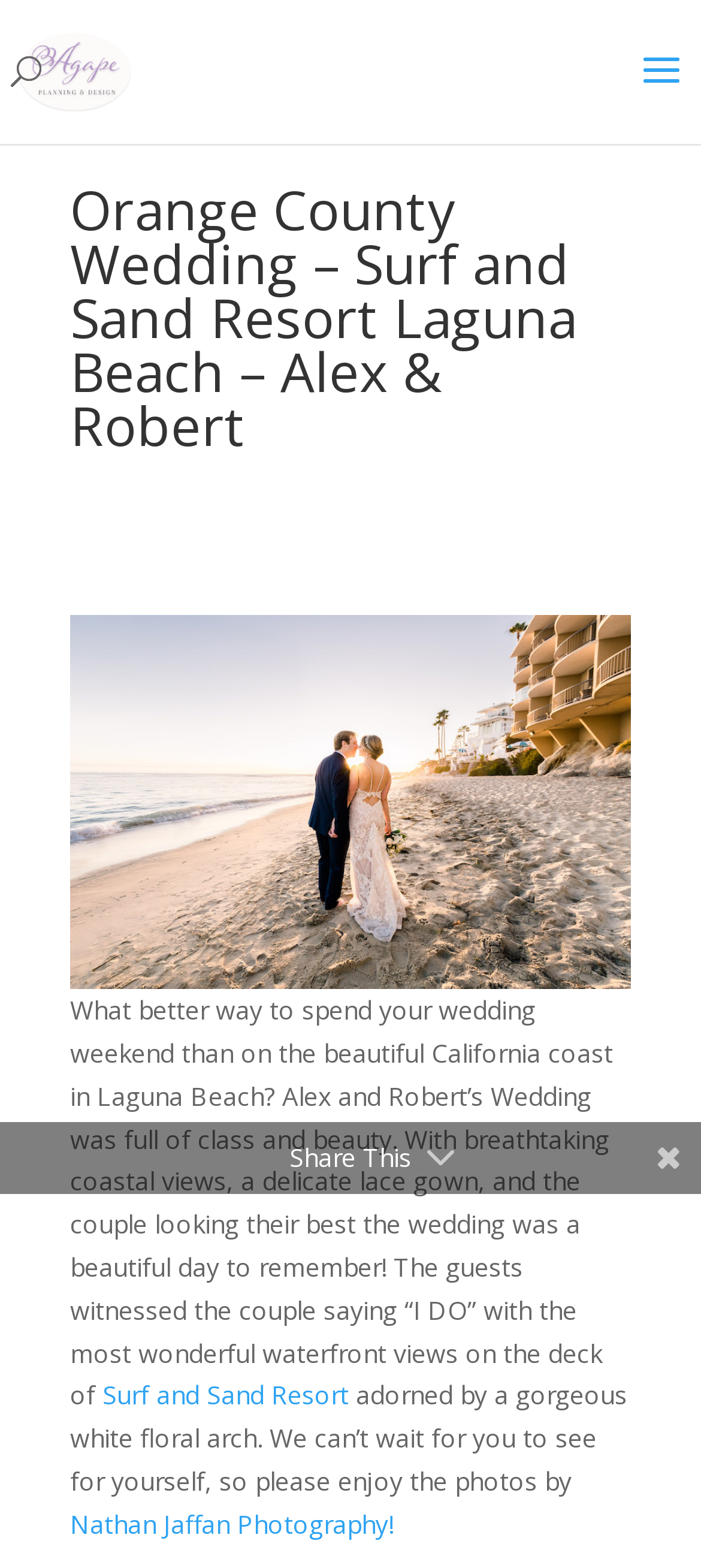Offer a detailed explanation of the webpage layout and contents.

The webpage is about a wedding event, specifically Alex and Robert's wedding, which took place at the Surf and Sand Resort in Laguna Beach. At the top of the page, there is a logo or icon of Agape Planning, an Orange County wedding planner, accompanied by a link to their website. 

Below the logo, there is a search bar that spans almost the entire width of the page. 

The main content of the page is divided into sections. The first section is a heading that displays the title of the wedding event. Below the heading, there is a large image that takes up most of the page's width, likely a photo from the wedding.

Following the image, there is a block of text that describes the wedding event. The text is positioned near the top-left corner of the page and spans about three-quarters of the page's width. The text describes the beauty of the wedding, including the coastal views, the bride's lace gown, and the couple's happiness. 

Within the text block, there are two links: one to the Surf and Sand Resort and another to Nathan Jaffan Photography, likely the photographer who captured the wedding photos. The links are positioned near the bottom of the text block.

At the bottom of the page, there is a "Share This" button, positioned near the right edge of the page.